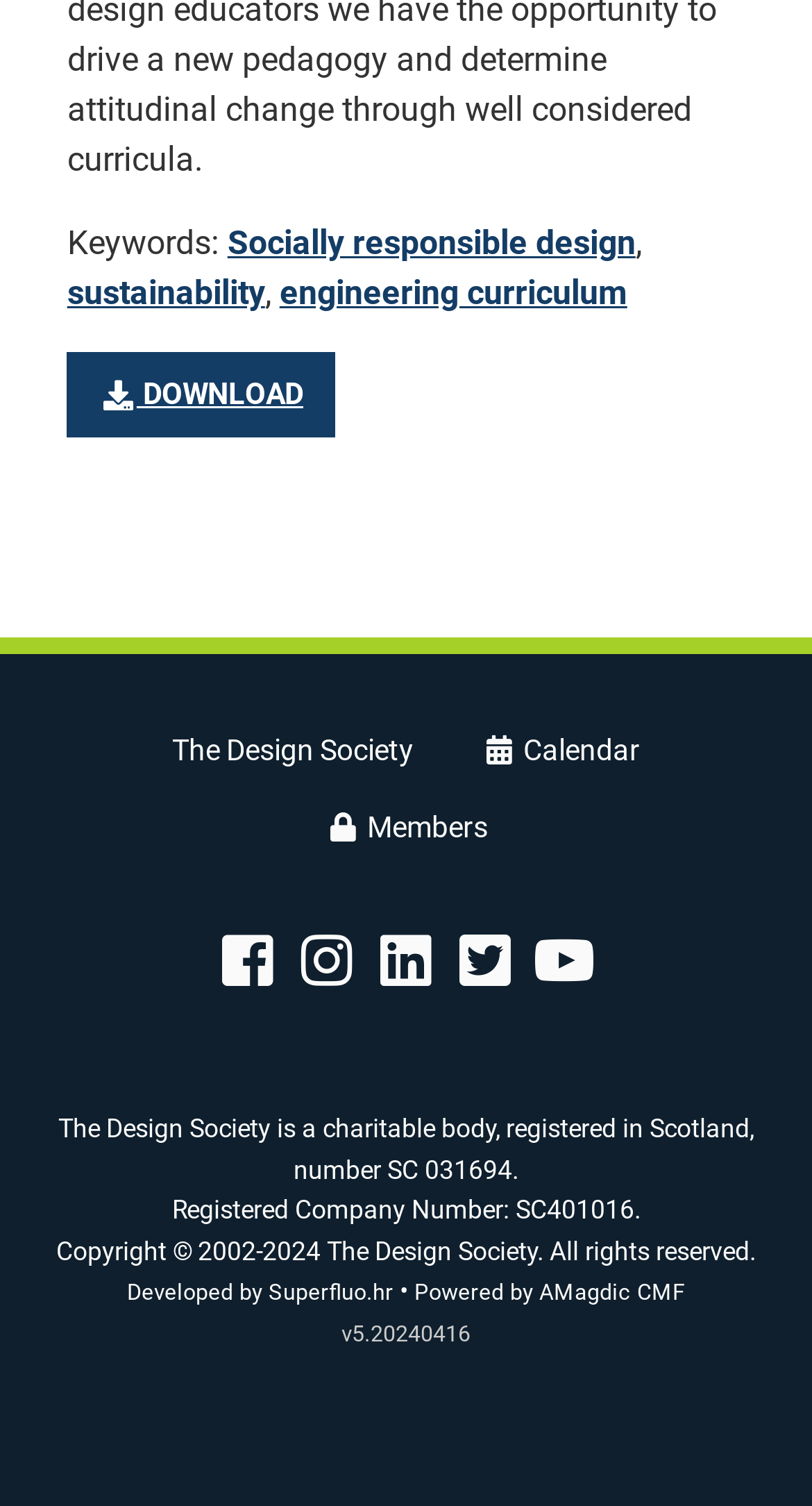What is the version of the CMF used to power the website?
Based on the visual information, provide a detailed and comprehensive answer.

The answer can be found in the static text element at the bottom of the page, which states 'v5.20240416'.